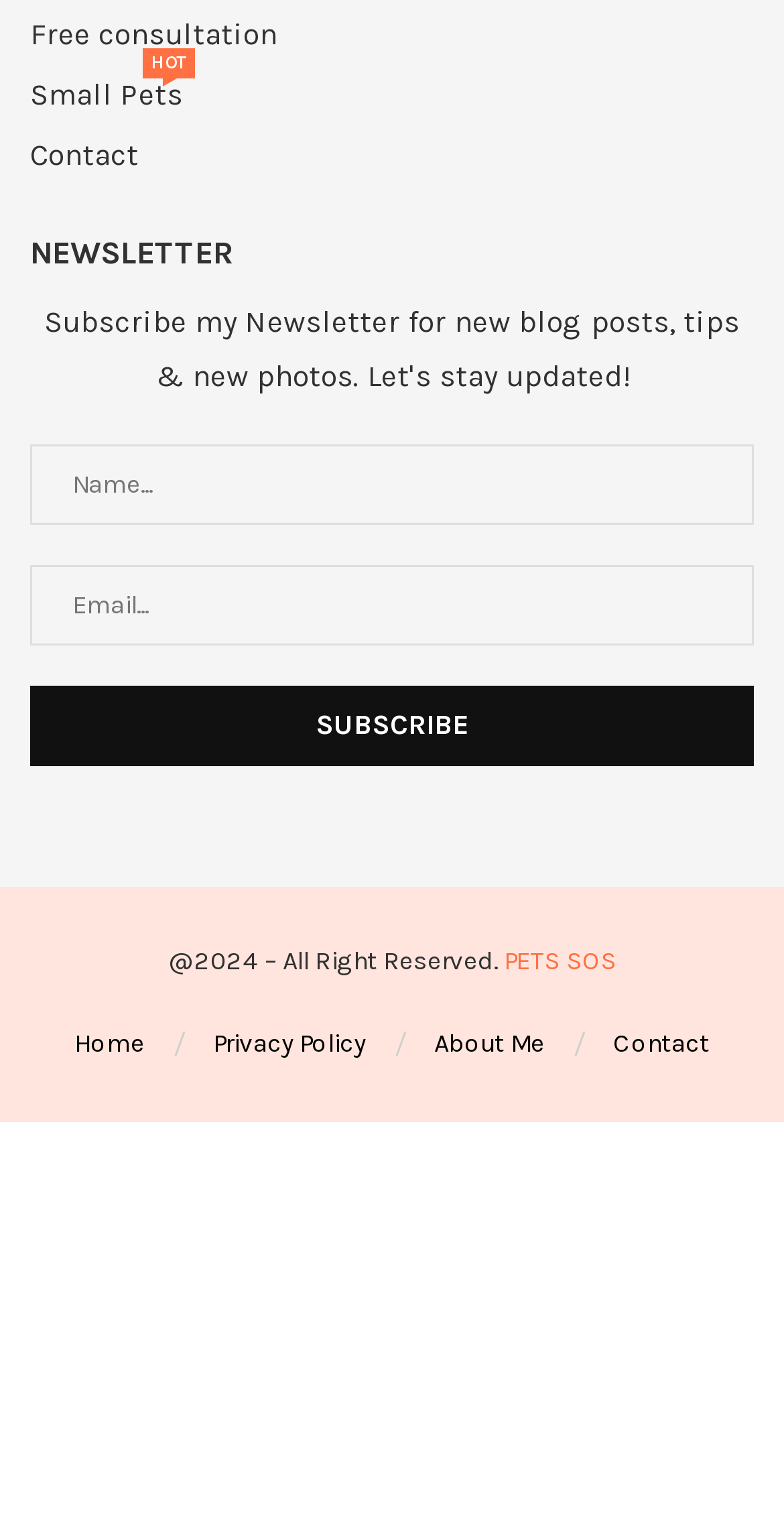Find the bounding box coordinates of the UI element according to this description: "About Us".

[0.038, 0.043, 0.197, 0.063]